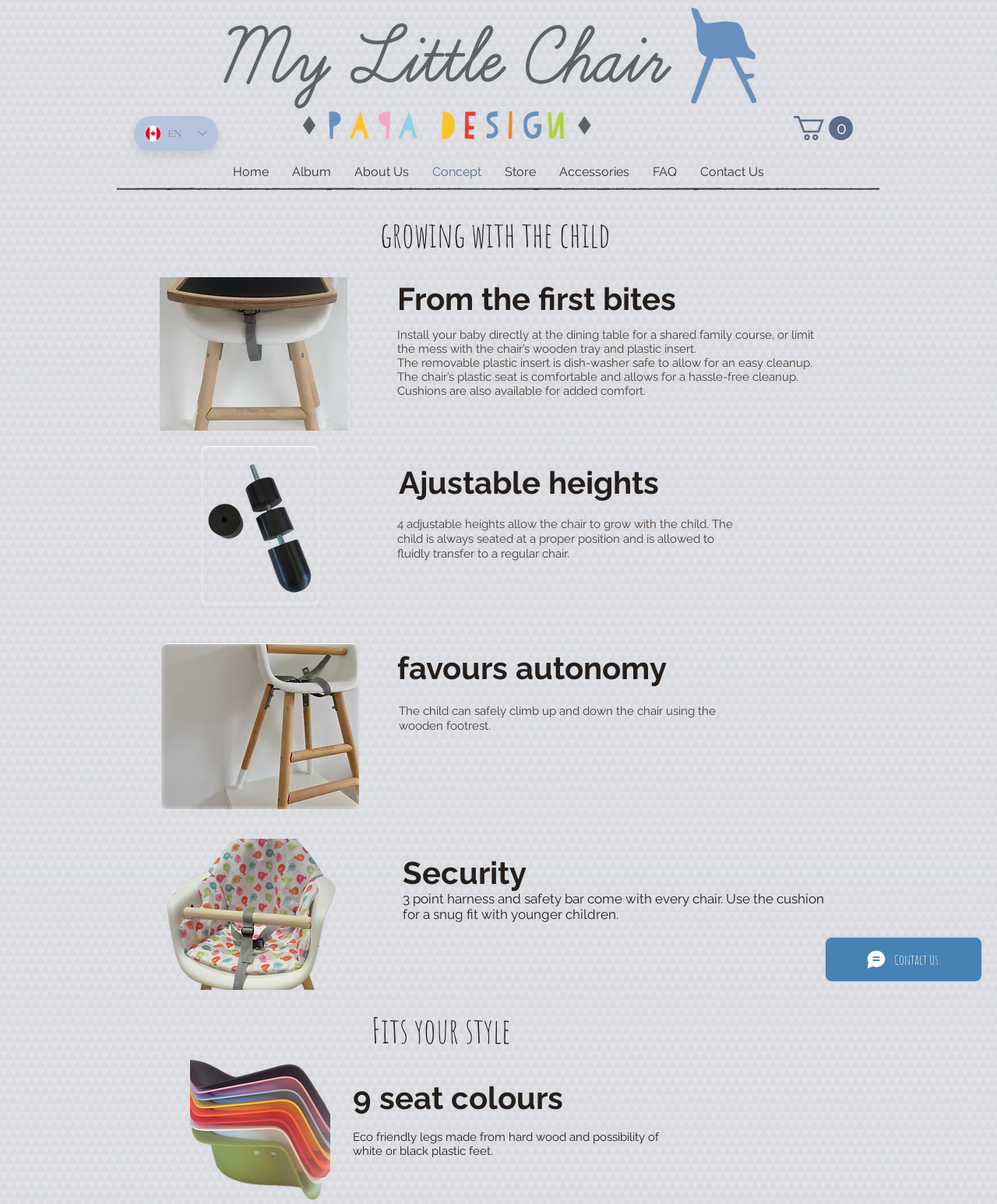Please give the bounding box coordinates of the area that should be clicked to fulfill the following instruction: "Go to the home page". The coordinates should be in the format of four float numbers from 0 to 1, i.e., [left, top, right, bottom].

[0.221, 0.133, 0.281, 0.153]